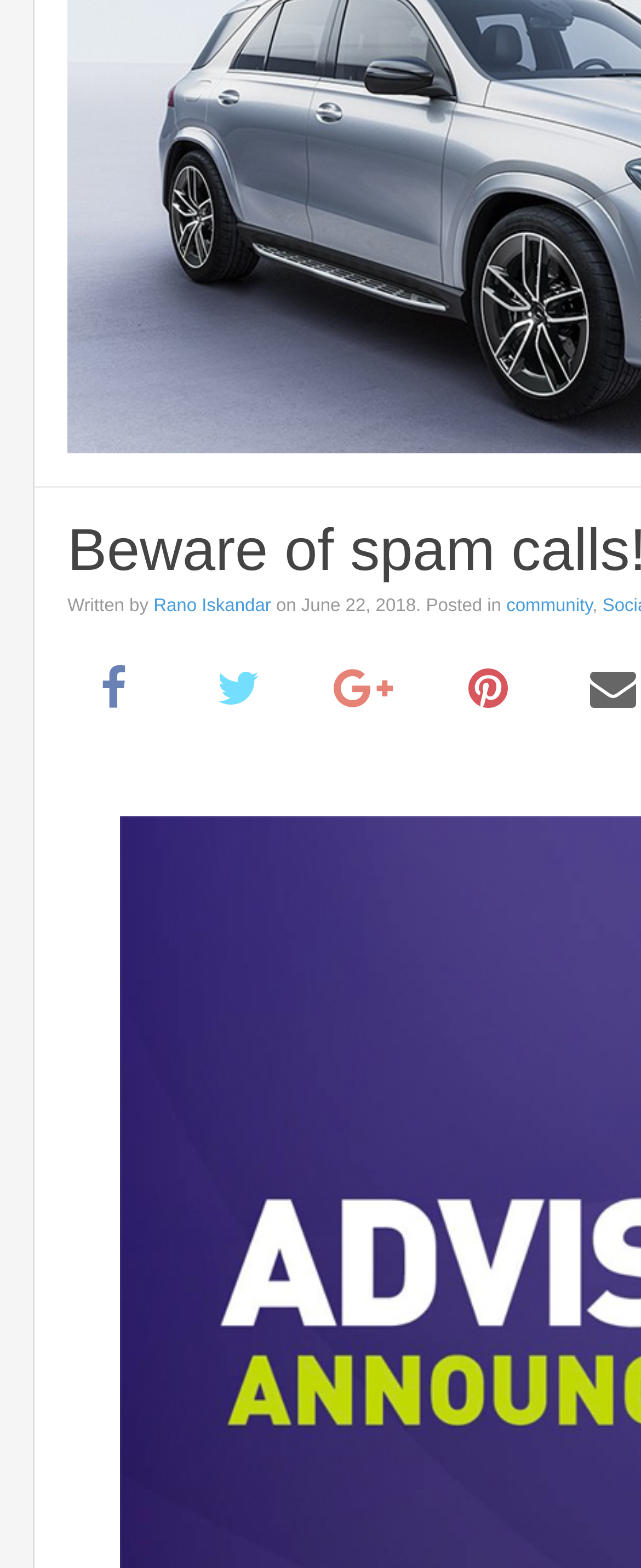Using the given description, provide the bounding box coordinates formatted as (top-left x, top-left y, bottom-right x, bottom-right y), with all values being floating point numbers between 0 and 1. Description: title="Google Plus"

[0.495, 0.429, 0.638, 0.446]